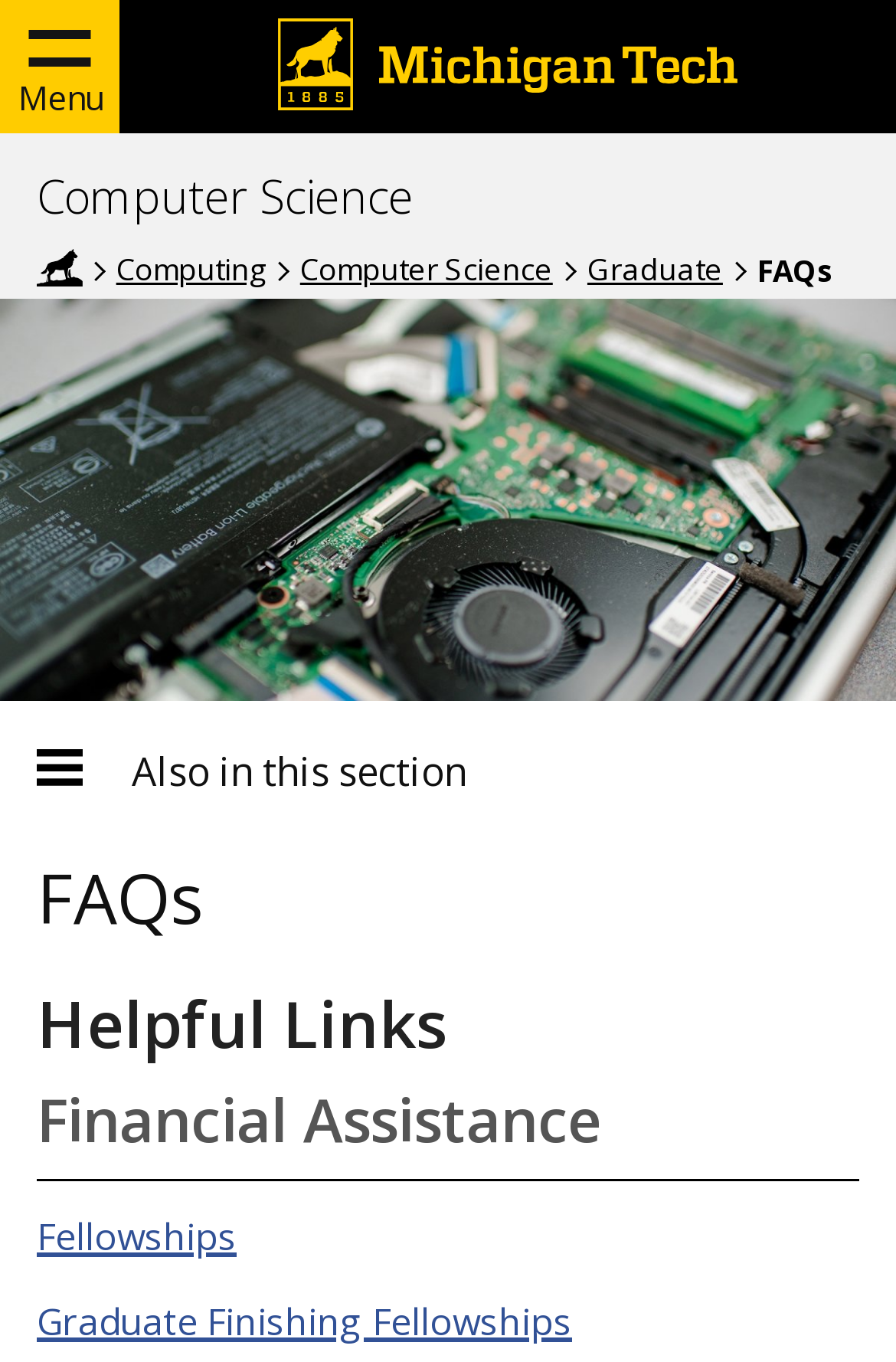How many sections are in the FAQs page?
Examine the screenshot and reply with a single word or phrase.

3